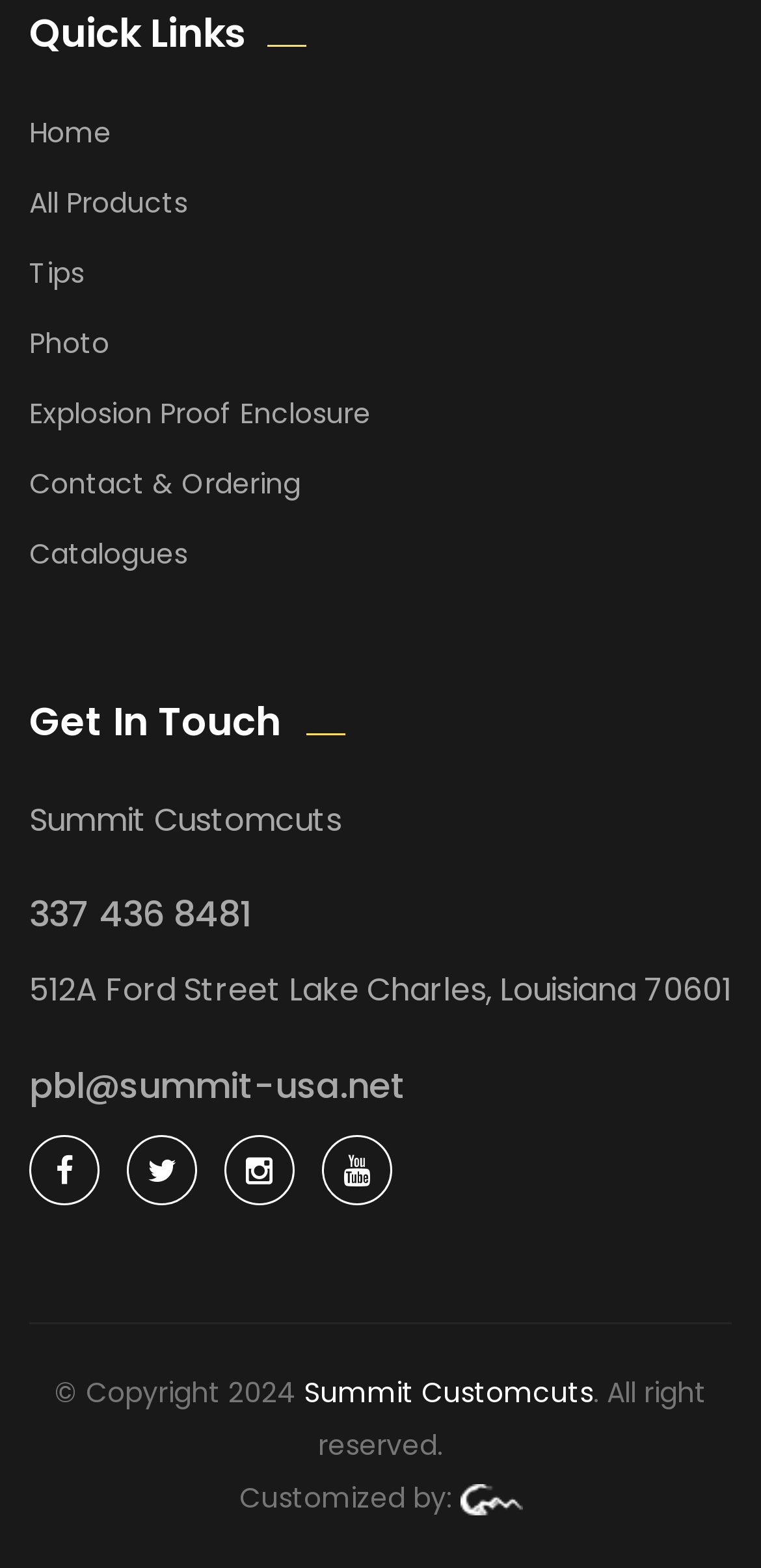What is the email address?
Answer the question in a detailed and comprehensive manner.

The email address can be found in the 'Get In Touch' section, where it is written as 'pbl@summit-usa.net'.